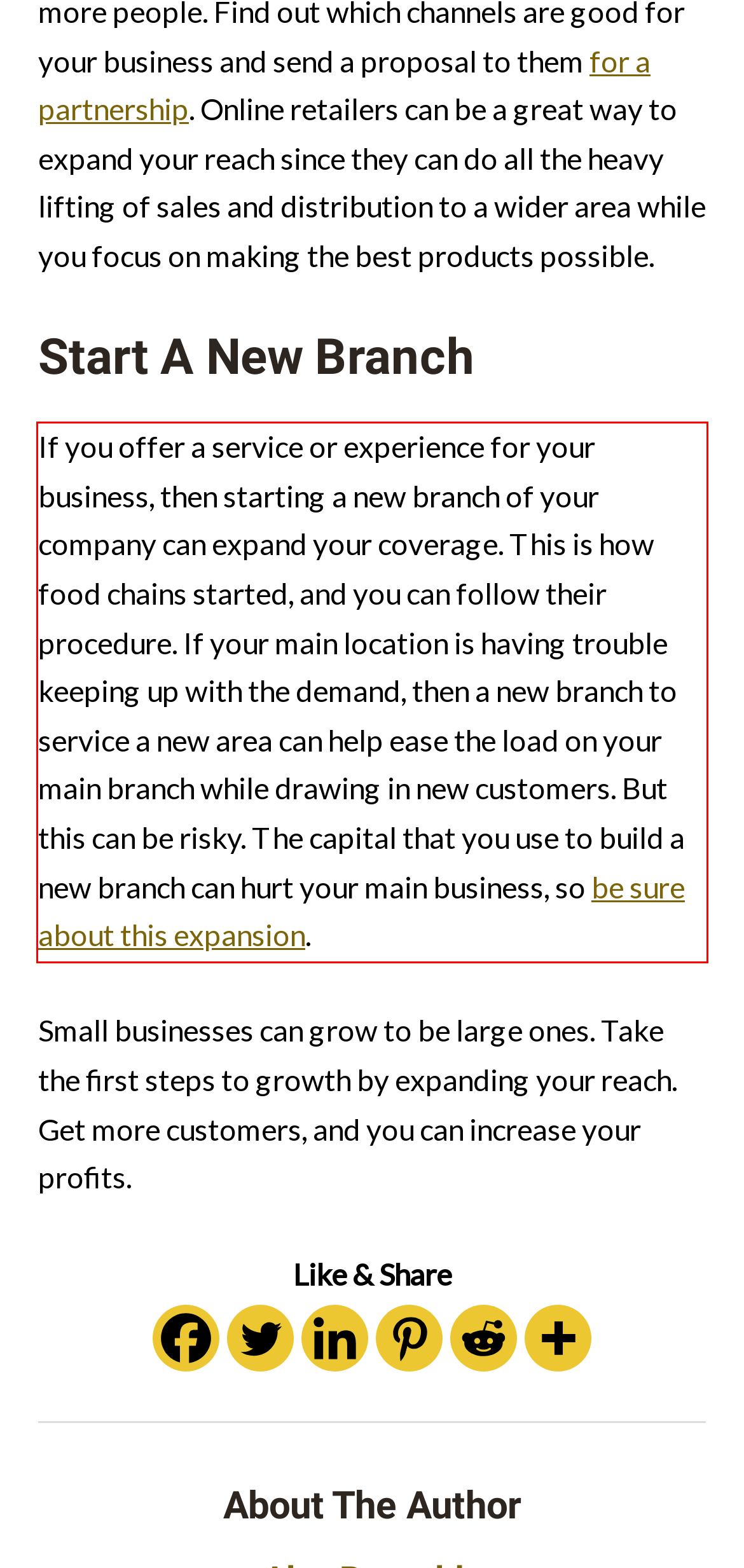Please examine the screenshot of the webpage and read the text present within the red rectangle bounding box.

If you offer a service or experience for your business, then starting a new branch of your company can expand your coverage. This is how food chains started, and you can follow their procedure. If your main location is having trouble keeping up with the demand, then a new branch to service a new area can help ease the load on your main branch while drawing in new customers. But this can be risky. The capital that you use to build a new branch can hurt your main business, so be sure about this expansion.